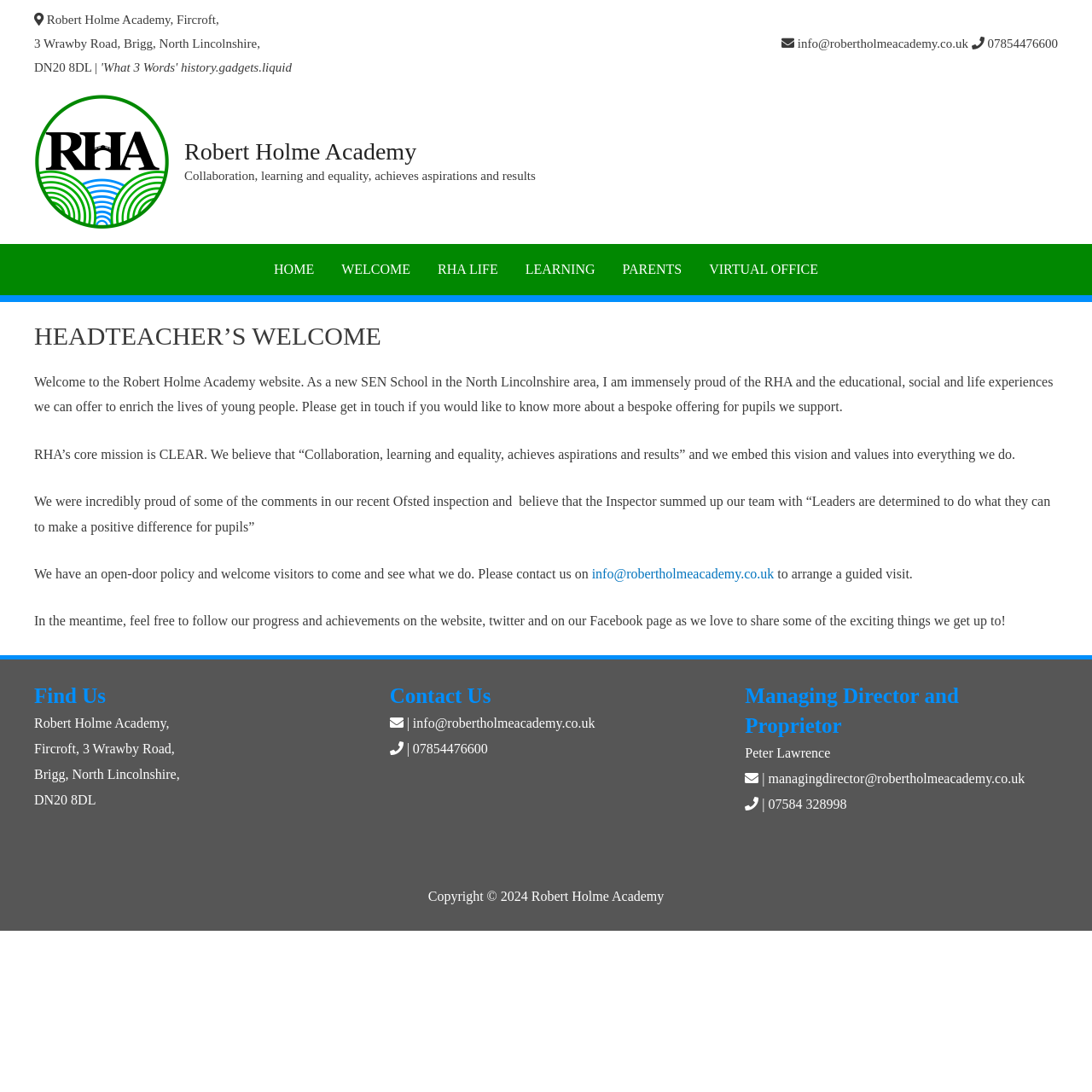Provide the bounding box coordinates of the HTML element this sentence describes: "Robert Holme Academy". The bounding box coordinates consist of four float numbers between 0 and 1, i.e., [left, top, right, bottom].

[0.169, 0.127, 0.381, 0.151]